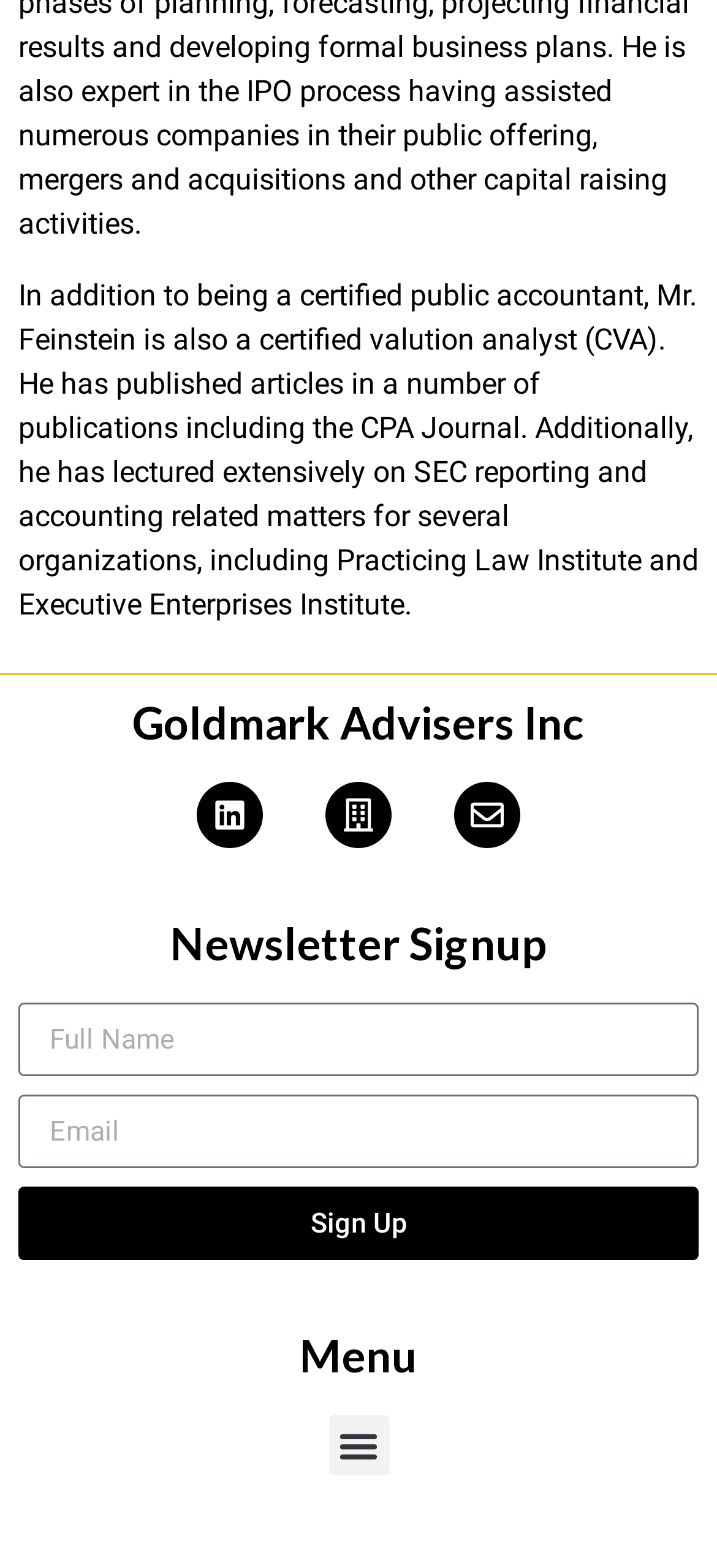Based on the image, give a detailed response to the question: What is the purpose of the 'Sign Up' button?

The 'Sign Up' button is located below the 'Newsletter Signup' heading and two textboxes for 'Full Name' and 'Email', indicating that the button is used to sign up for a newsletter.